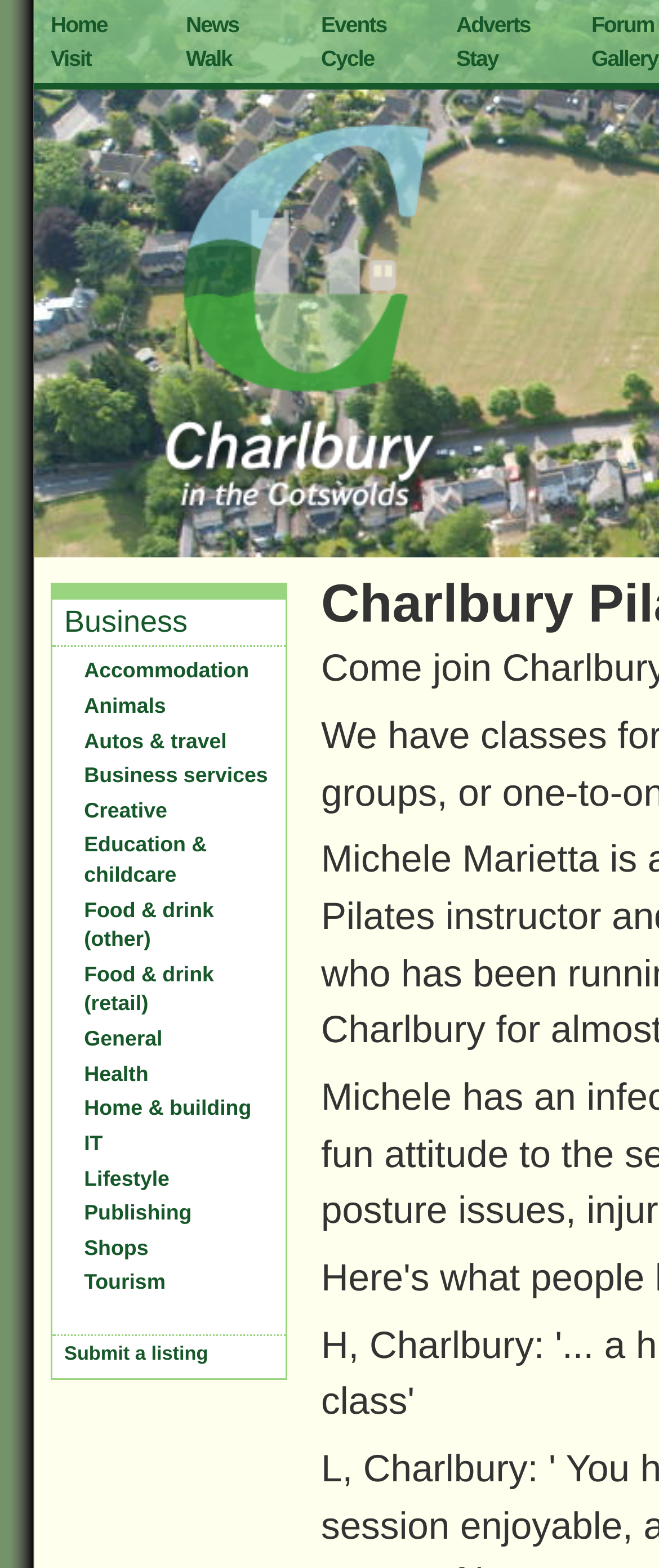Can you specify the bounding box coordinates of the area that needs to be clicked to fulfill the following instruction: "Click on Home"?

[0.077, 0.008, 0.163, 0.024]